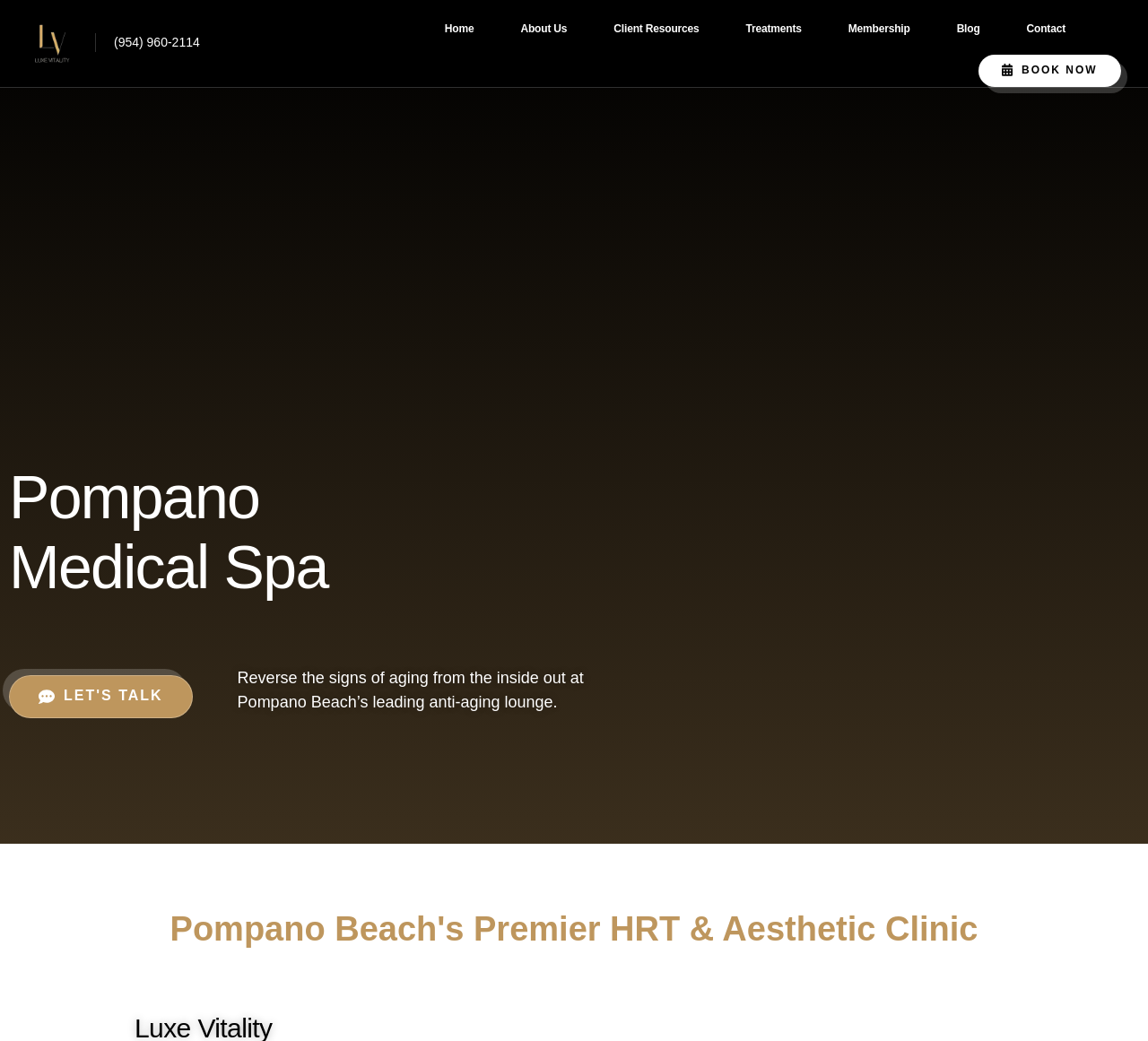Kindly determine the bounding box coordinates of the area that needs to be clicked to fulfill this instruction: "Book an appointment".

[0.853, 0.053, 0.977, 0.083]